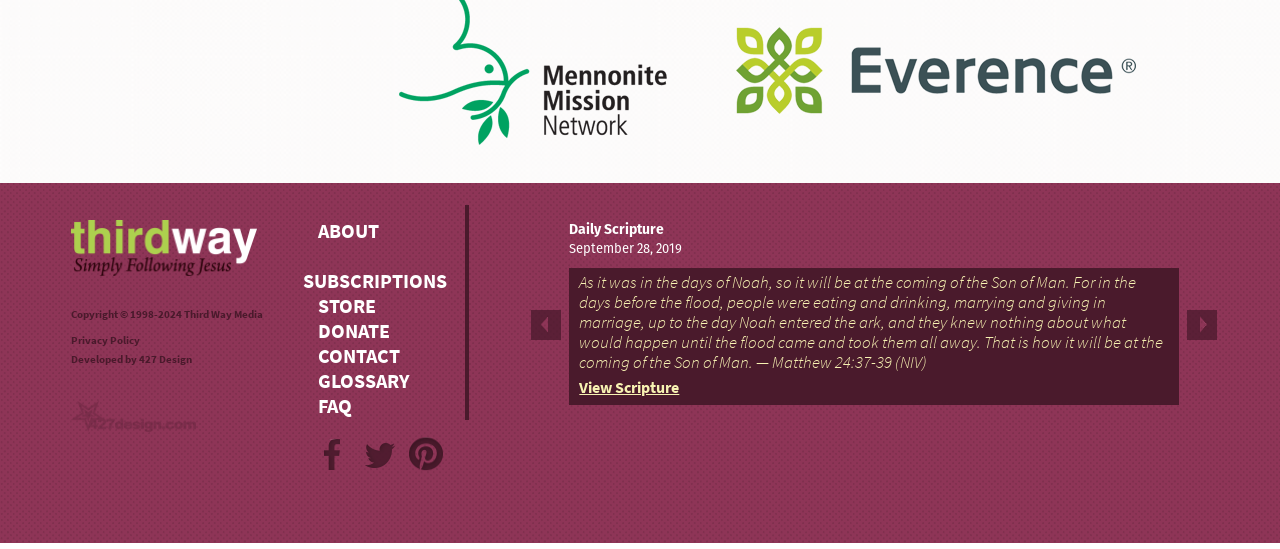Determine the bounding box coordinates of the section I need to click to execute the following instruction: "Click Previous button". Provide the coordinates as four float numbers between 0 and 1, i.e., [left, top, right, bottom].

[0.927, 0.564, 0.951, 0.619]